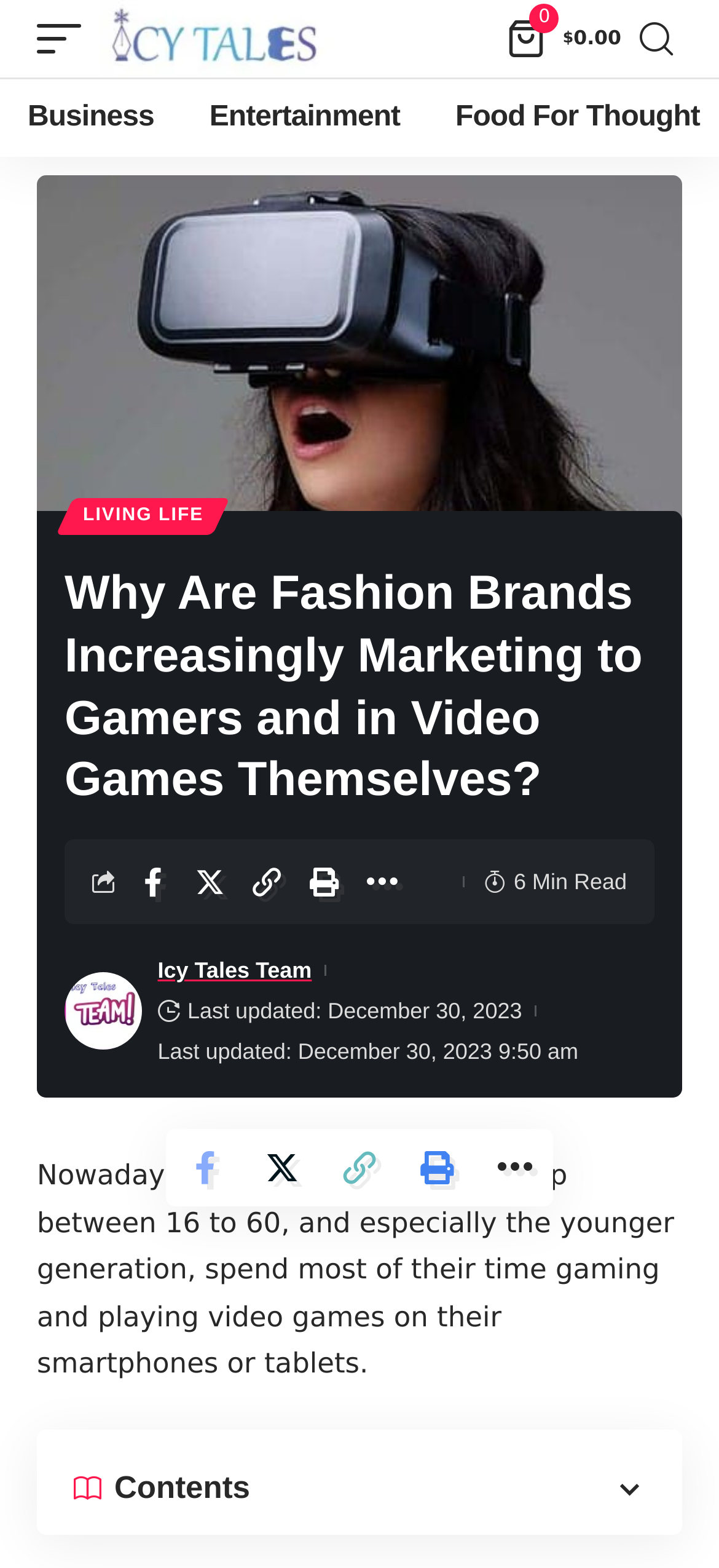Please identify the bounding box coordinates of the area that needs to be clicked to fulfill the following instruction: "Read the article about 'Why Are Fashion Brands Increasingly Marketing to Gamers and in Video Games Themselves?'."

[0.09, 0.359, 0.91, 0.518]